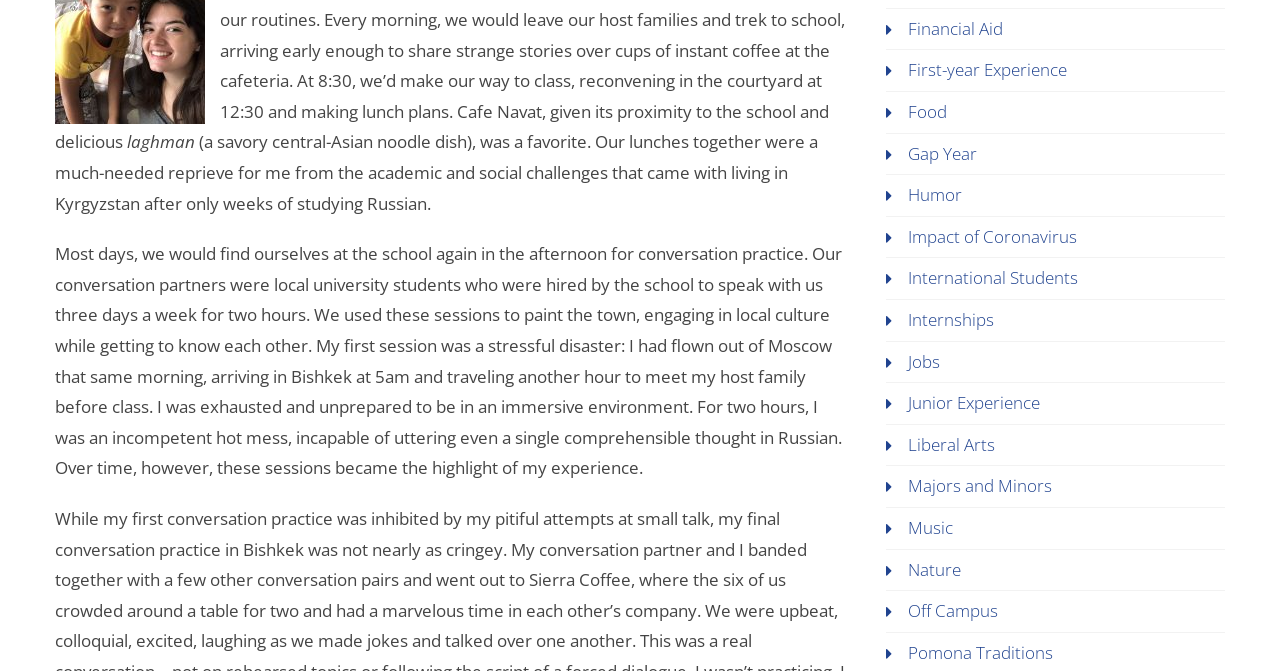Could you determine the bounding box coordinates of the clickable element to complete the instruction: "read about Pomona Traditions"? Provide the coordinates as four float numbers between 0 and 1, i.e., [left, top, right, bottom].

[0.709, 0.955, 0.822, 0.989]